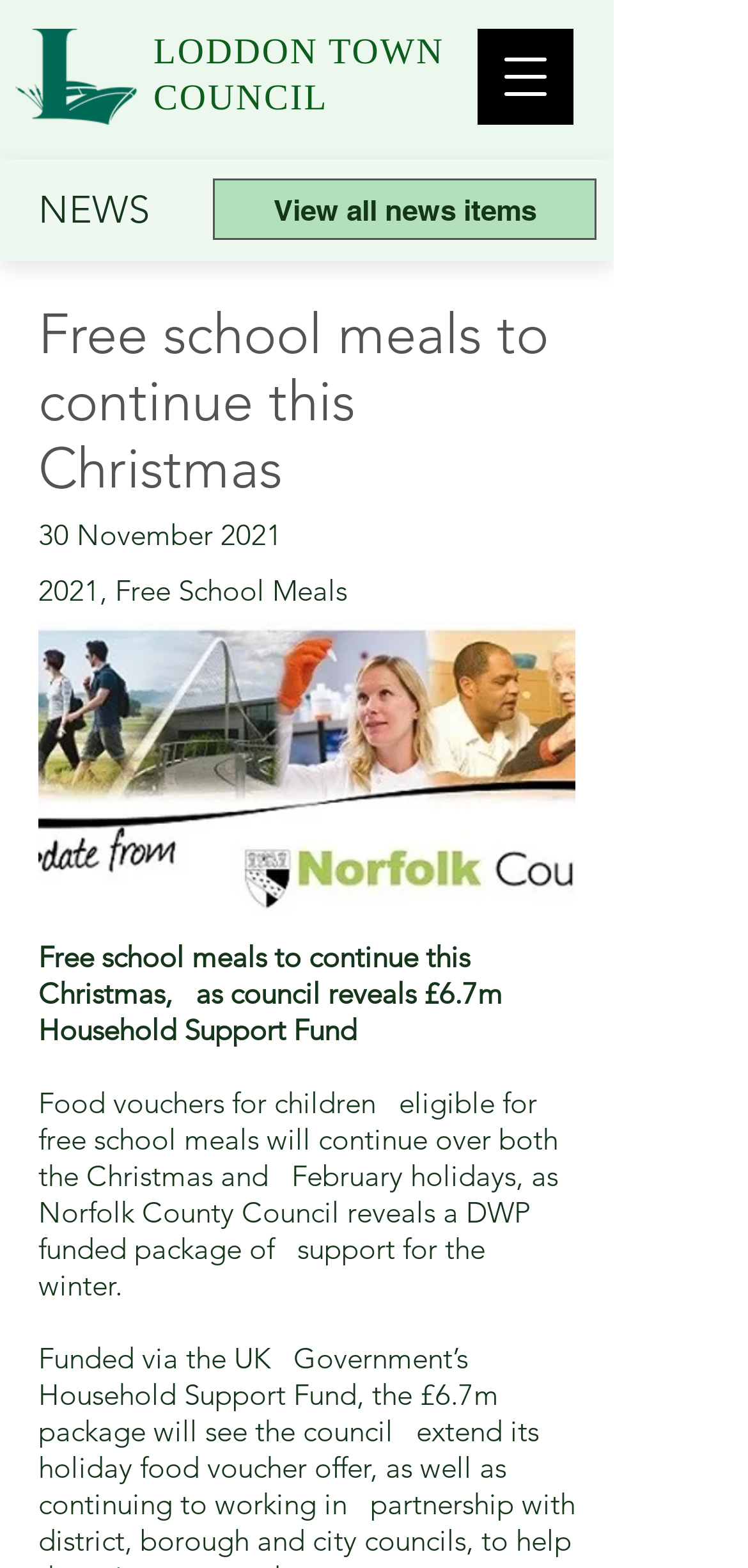What is the topic of the news item?
We need a detailed and exhaustive answer to the question. Please elaborate.

I determined the answer by looking at the heading element with the text 'Free school meals to continue this Christmas' and the static text elements that follow, which provide more information about the topic.